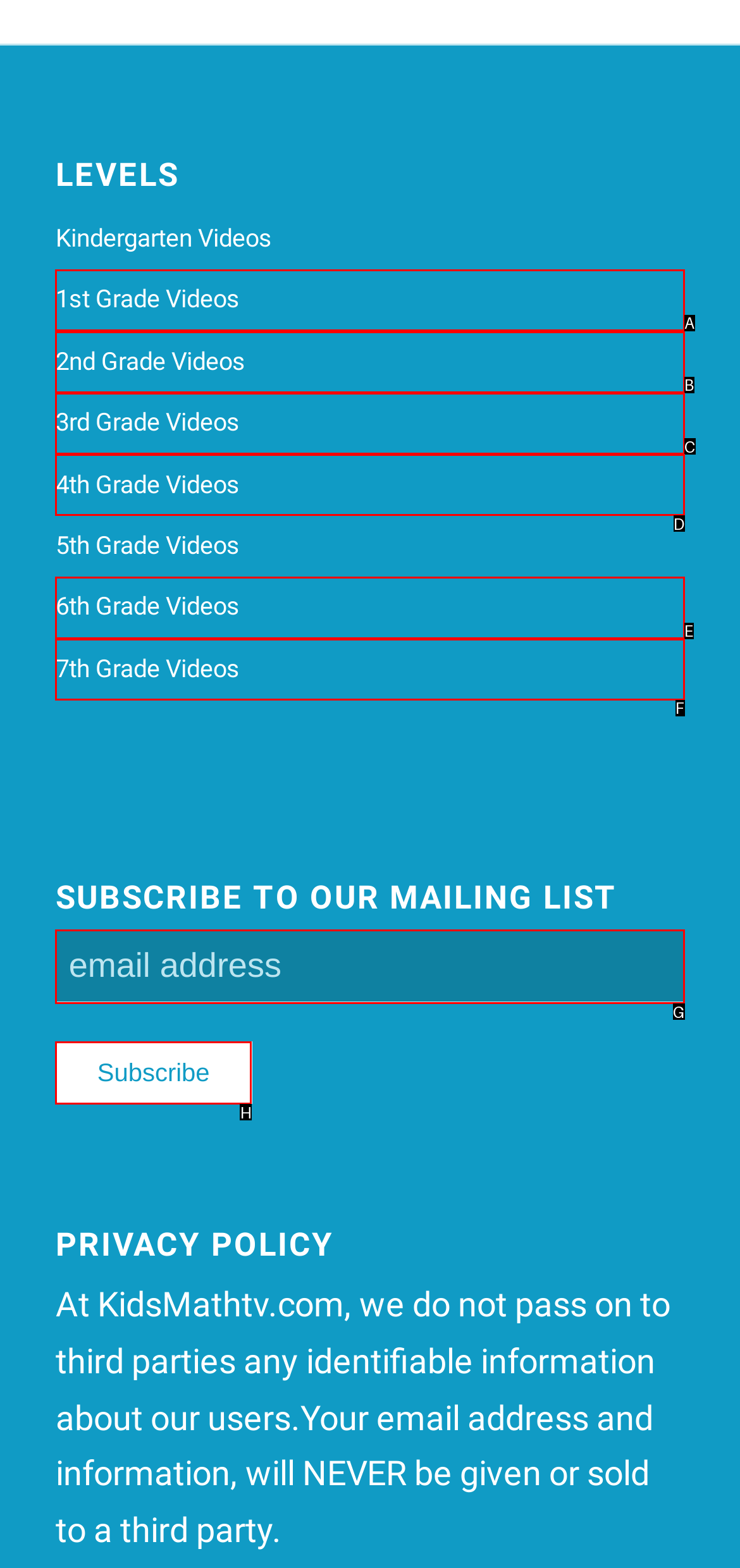Determine the letter of the UI element that you need to click to perform the task: View 1st Grade Videos.
Provide your answer with the appropriate option's letter.

A